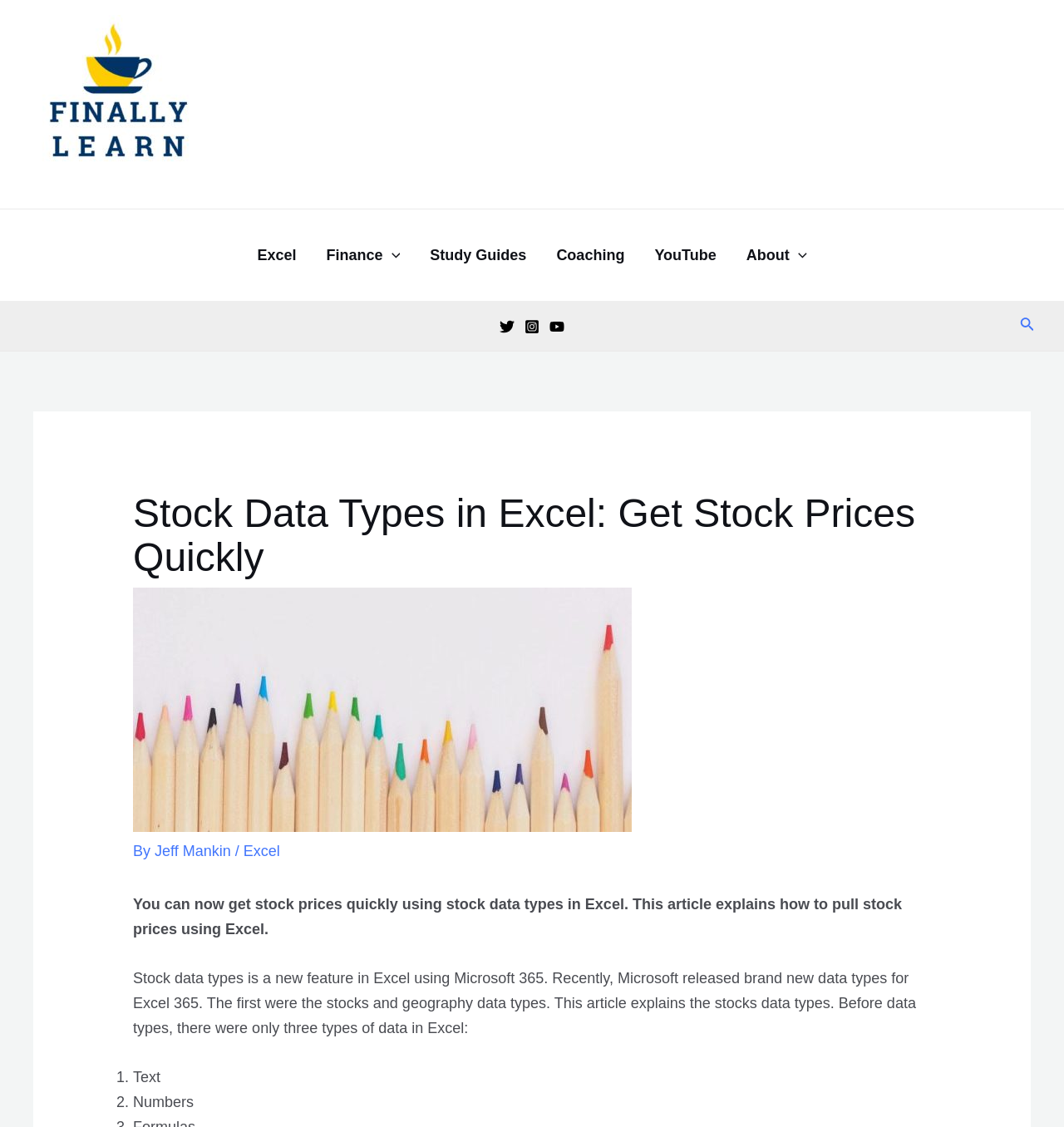How many types of data were there in Excel before data types?
Give a thorough and detailed response to the question.

I found the answer by reading the article, which states that 'Before data types, there were only three types of data in Excel'. This suggests that there were three types of data in Excel before data types.